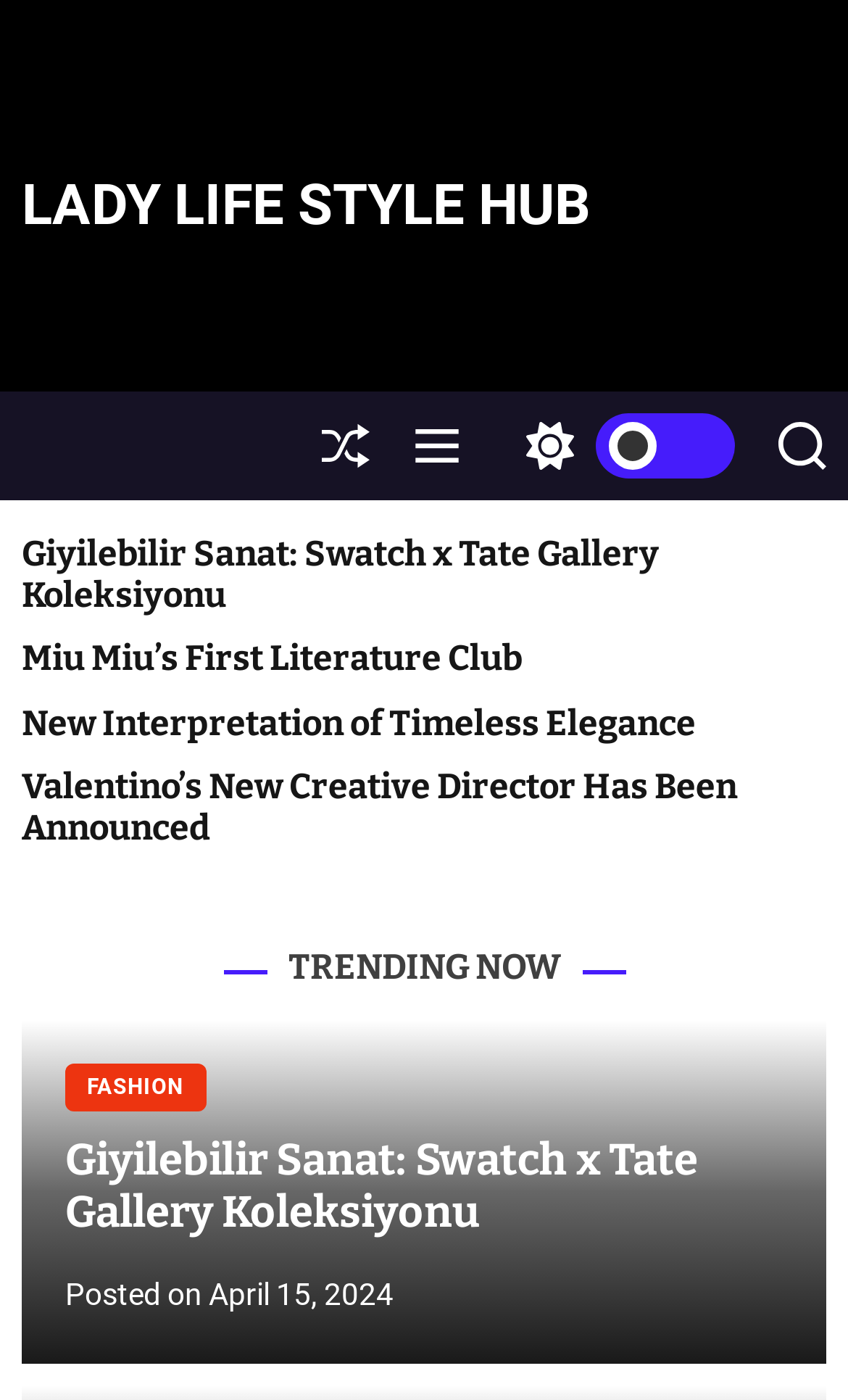Use a single word or phrase to answer this question: 
What is the date of the posted article?

April 15, 2024